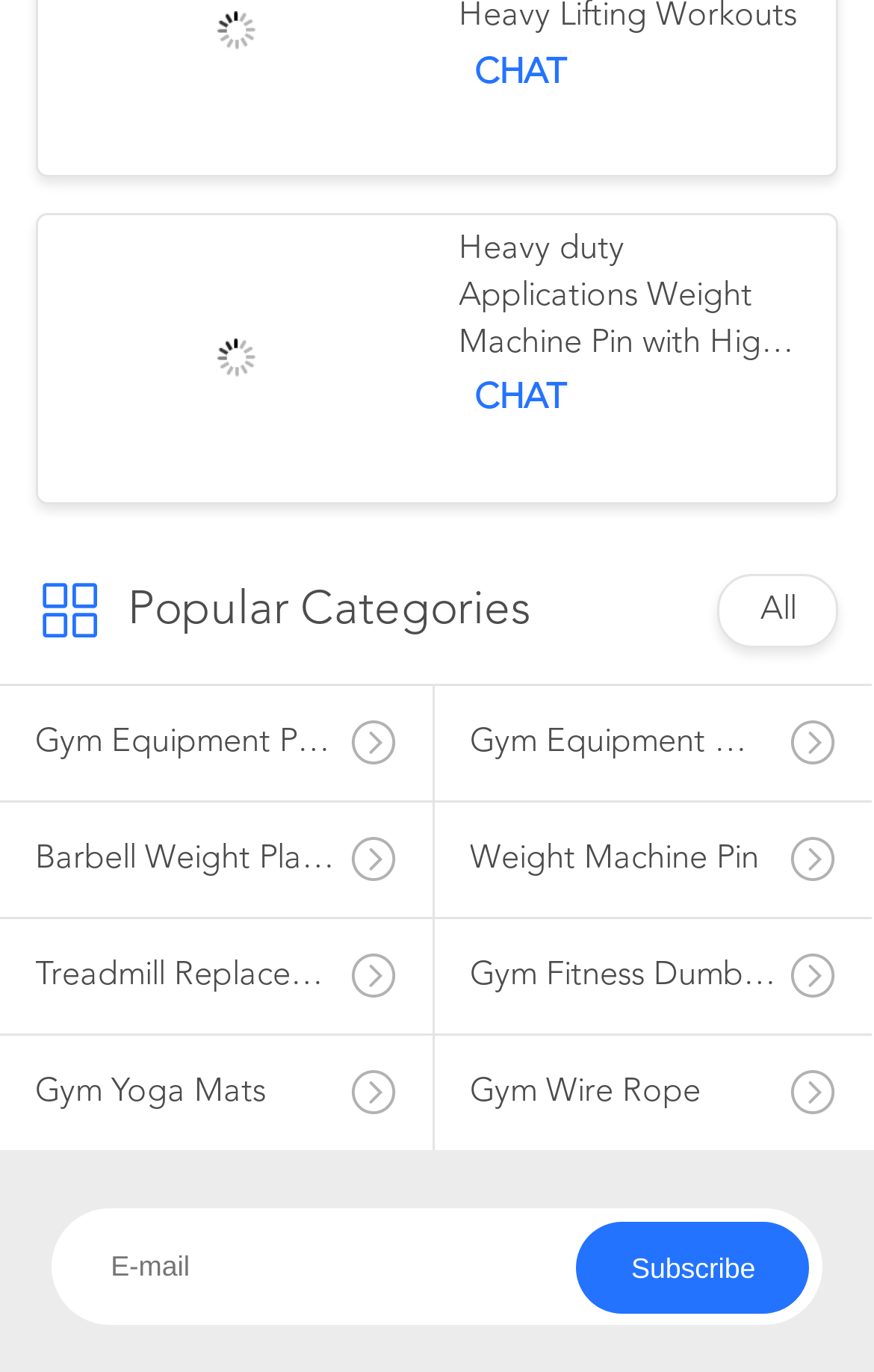What is the purpose of the 'CHAT' link?
Please provide a single word or phrase based on the screenshot.

Customer Support